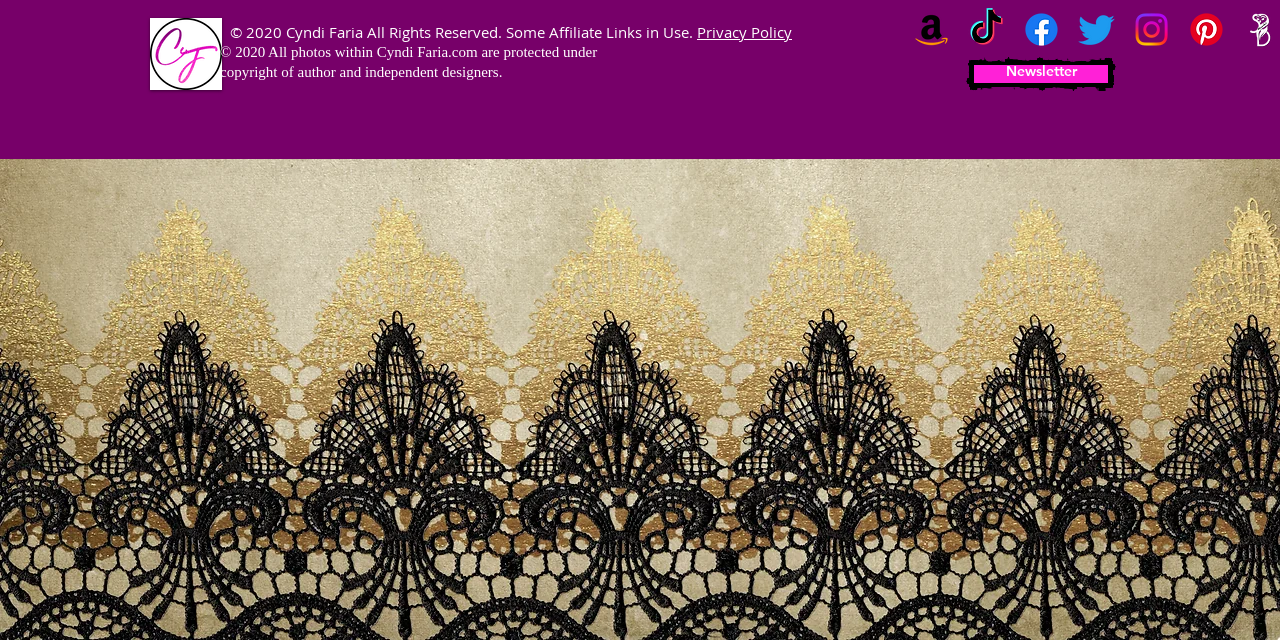Please determine the bounding box of the UI element that matches this description: Newsletter. The coordinates should be given as (top-left x, top-left y, bottom-right x, bottom-right y), with all values between 0 and 1.

[0.761, 0.102, 0.866, 0.13]